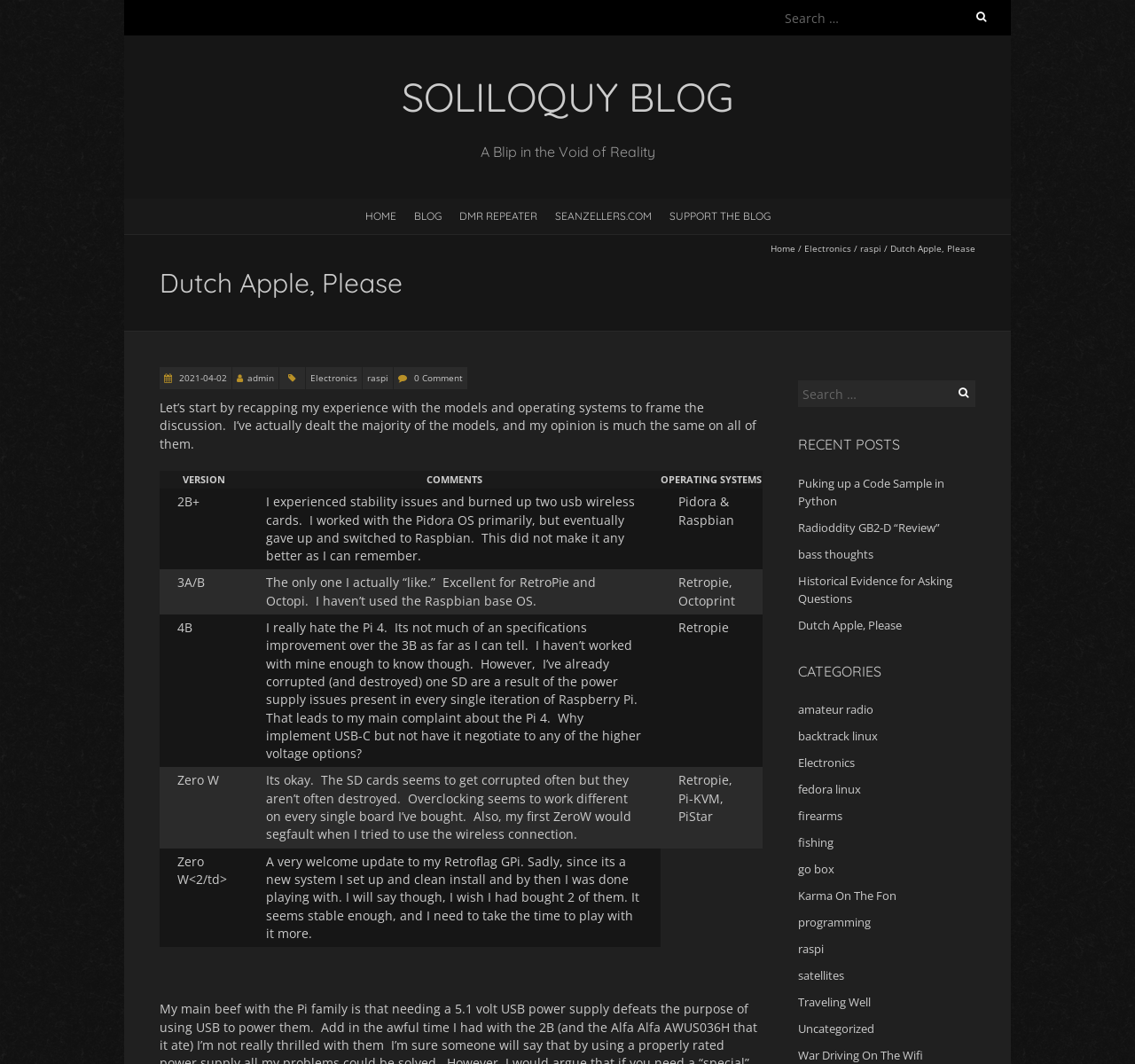Highlight the bounding box coordinates of the element you need to click to perform the following instruction: "Read the post about Dutch Apple."

[0.784, 0.228, 0.859, 0.239]